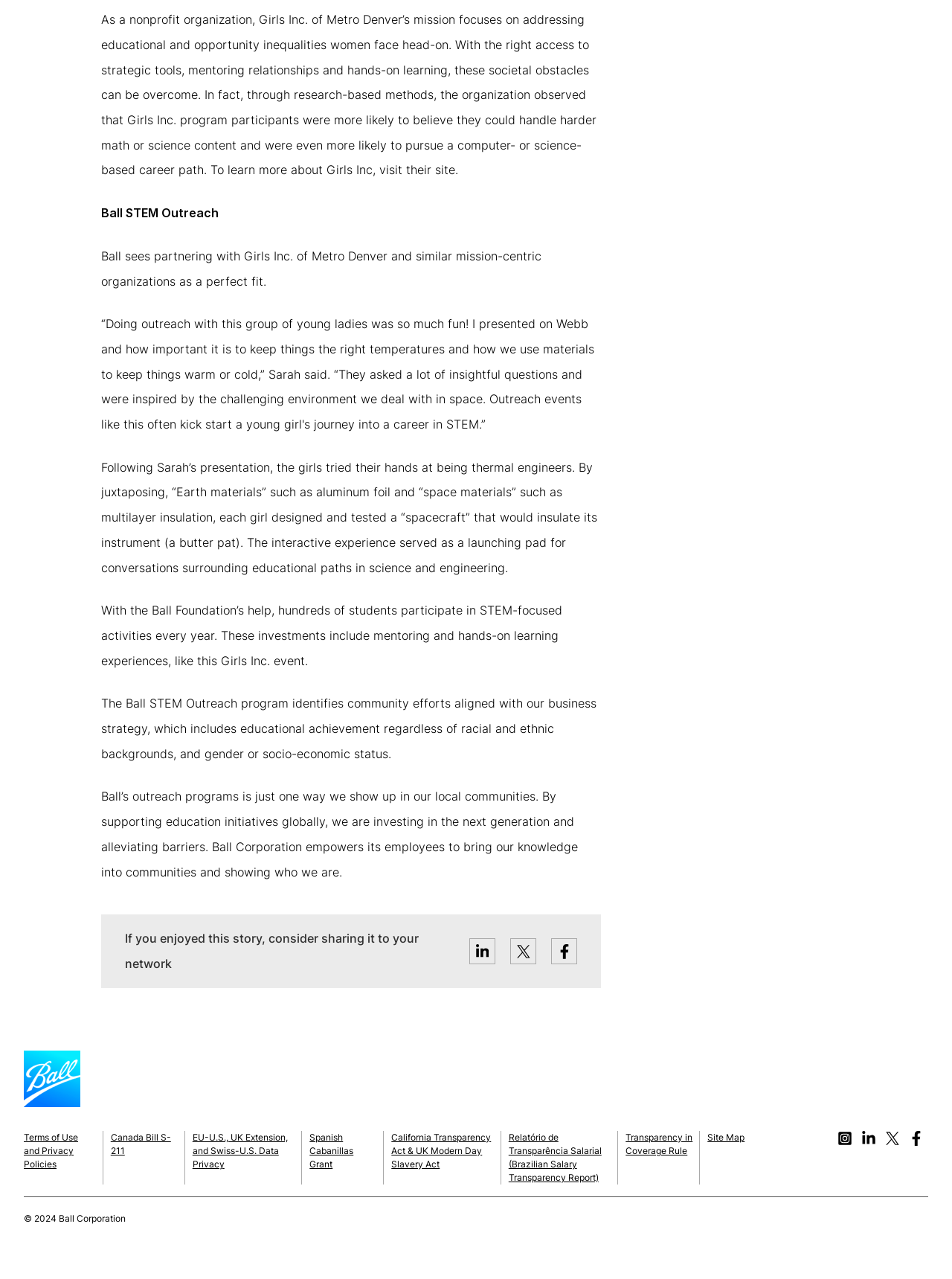Find the bounding box coordinates of the element to click in order to complete this instruction: "View recent posts". The bounding box coordinates must be four float numbers between 0 and 1, denoted as [left, top, right, bottom].

None